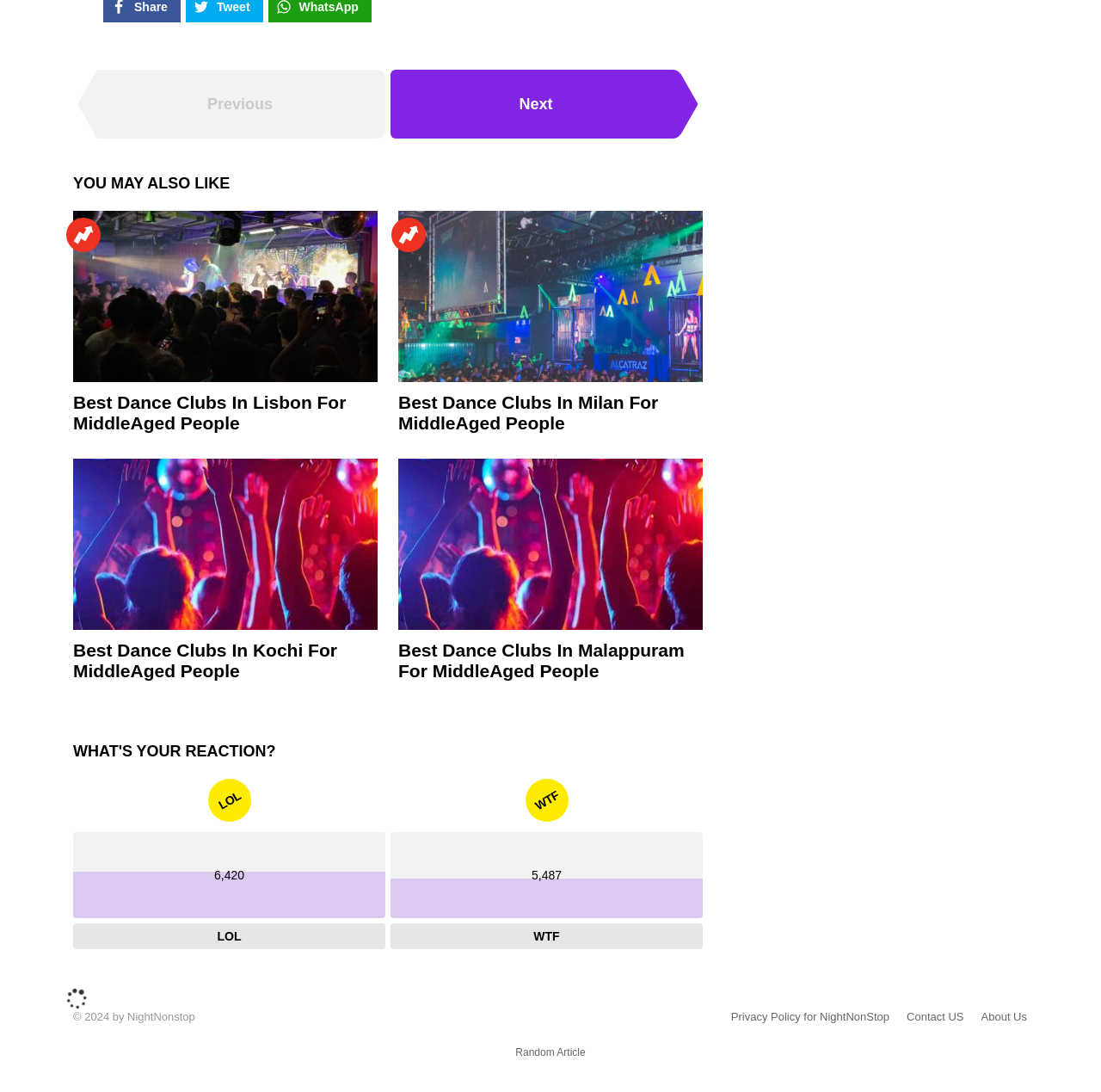Please locate the bounding box coordinates of the element that needs to be clicked to achieve the following instruction: "React with 'LOL'". The coordinates should be four float numbers between 0 and 1, i.e., [left, top, right, bottom].

[0.196, 0.722, 0.22, 0.744]